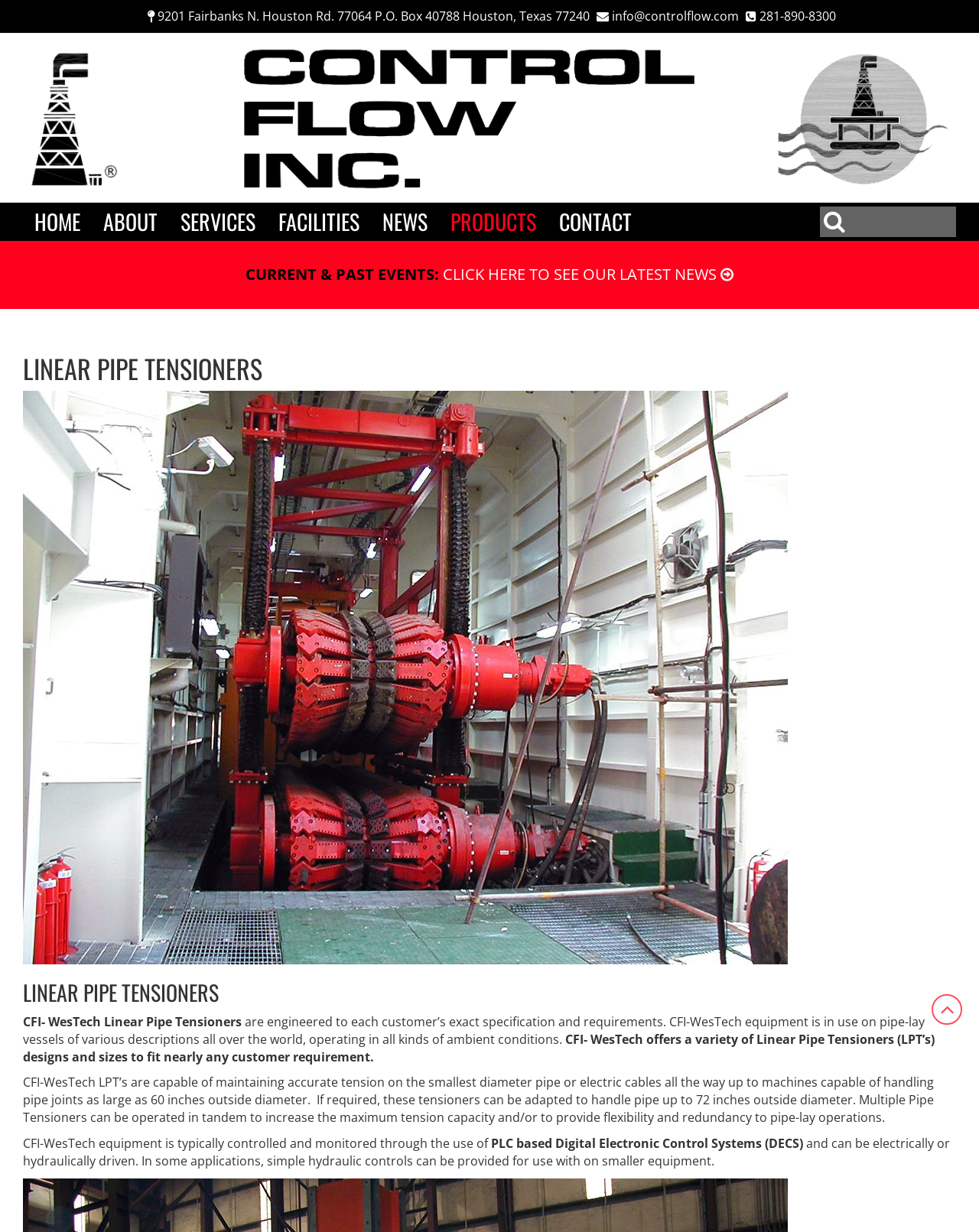Please identify the bounding box coordinates of the clickable area that will fulfill the following instruction: "Contact Us". The coordinates should be in the format of four float numbers between 0 and 1, i.e., [left, top, right, bottom].

None